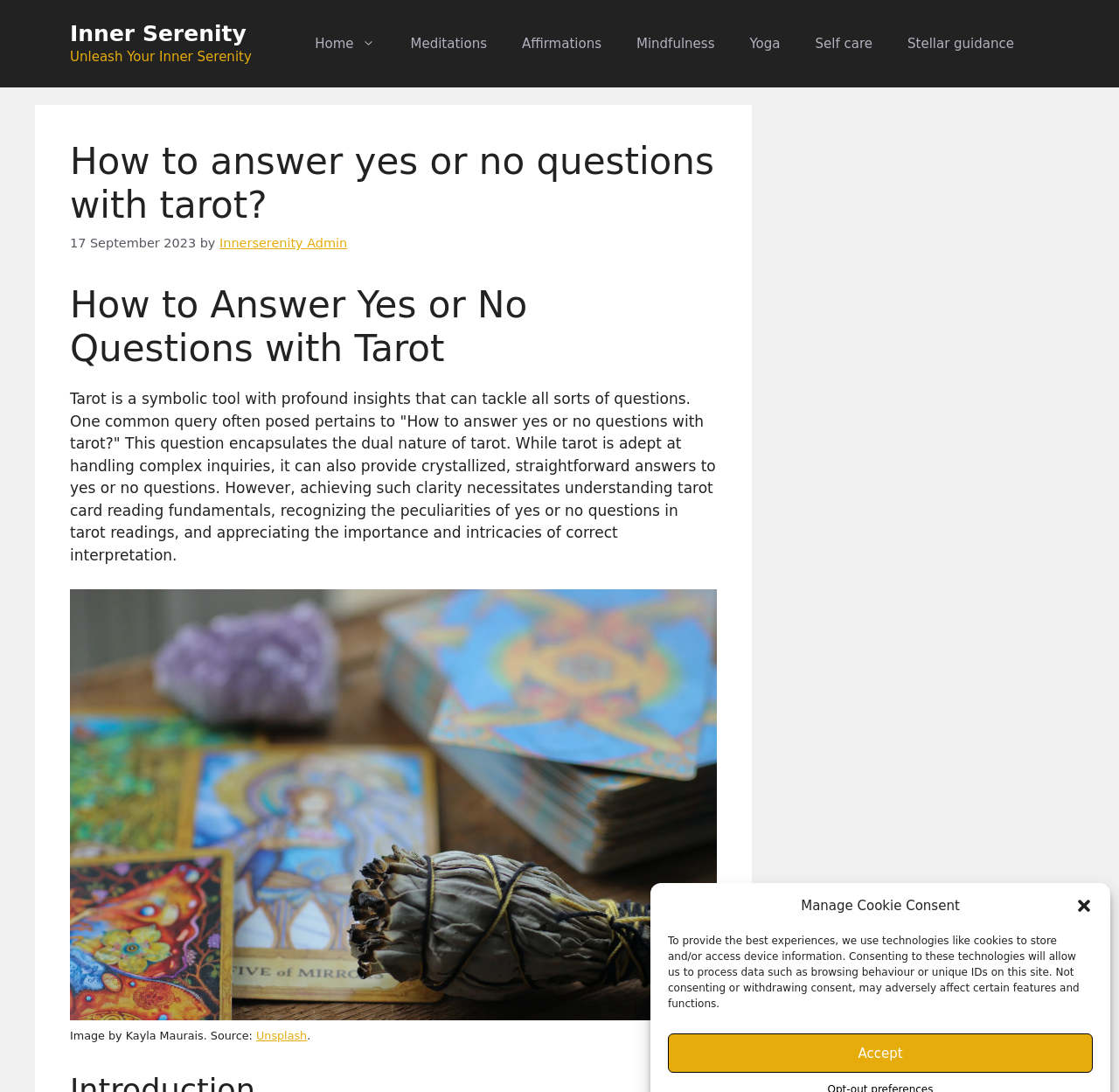Respond with a single word or phrase for the following question: 
What is the topic of the article?

Answering yes or no questions with tarot